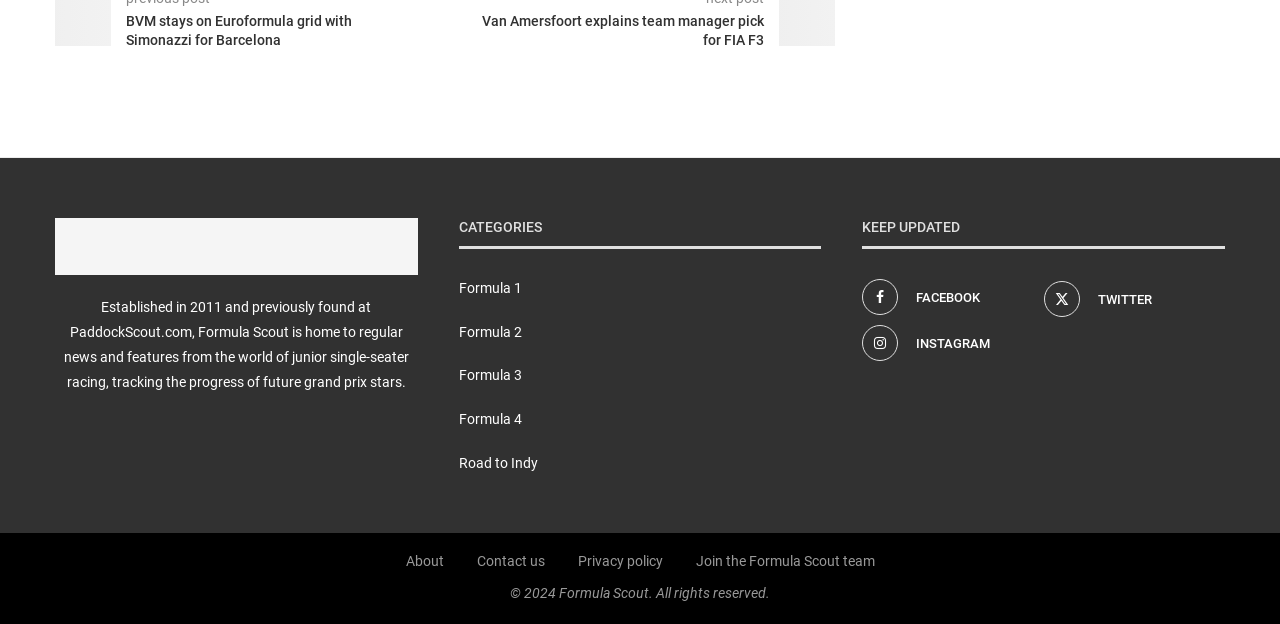Answer this question in one word or a short phrase: What is the text on the link below 'BVM stays on Euroformula grid with Simonazzi for Barcelona'?

Van Amersfoort explains team manager pick for FIA F3